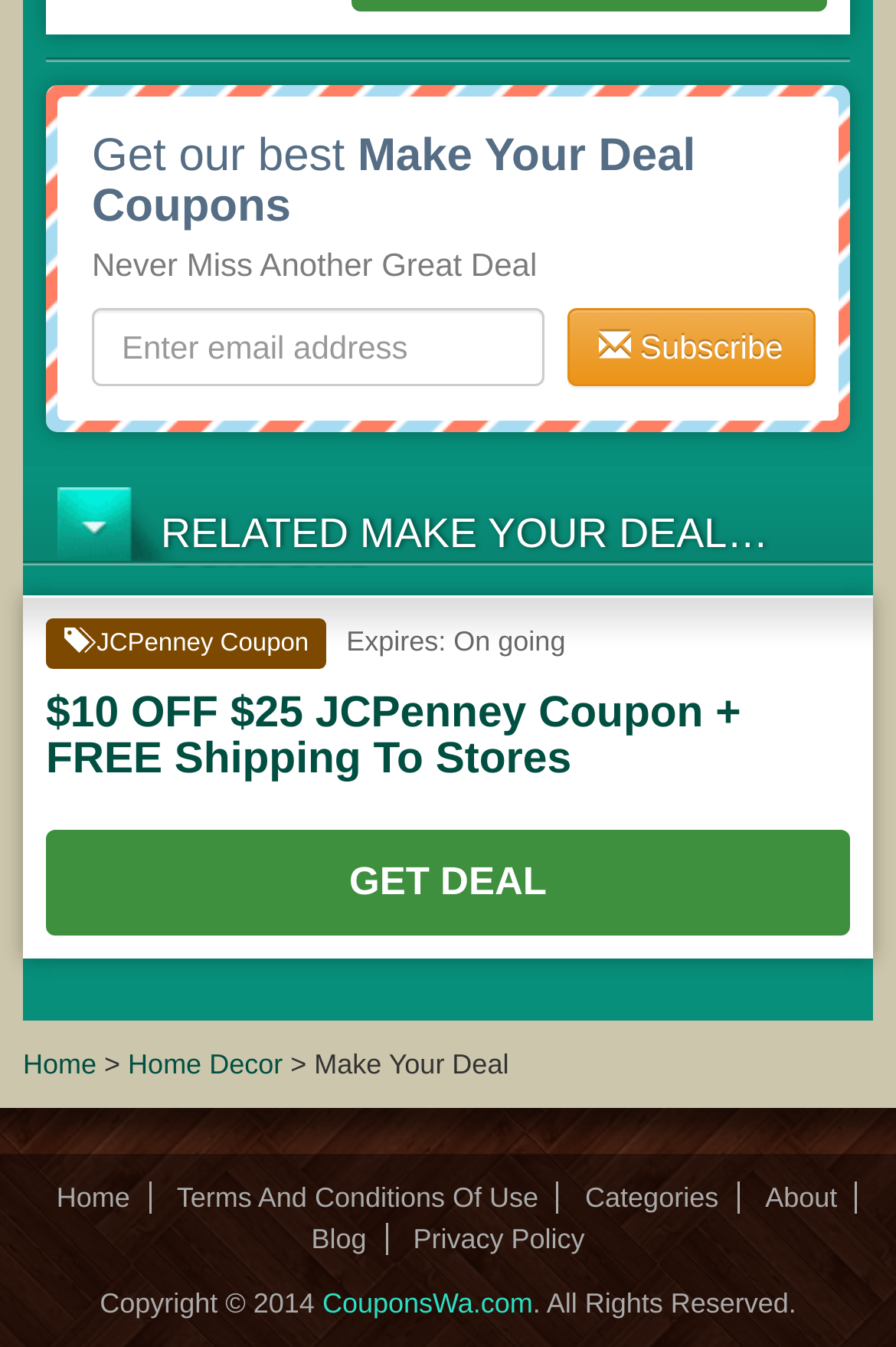How many coupons are displayed on the page? Observe the screenshot and provide a one-word or short phrase answer.

At least 1